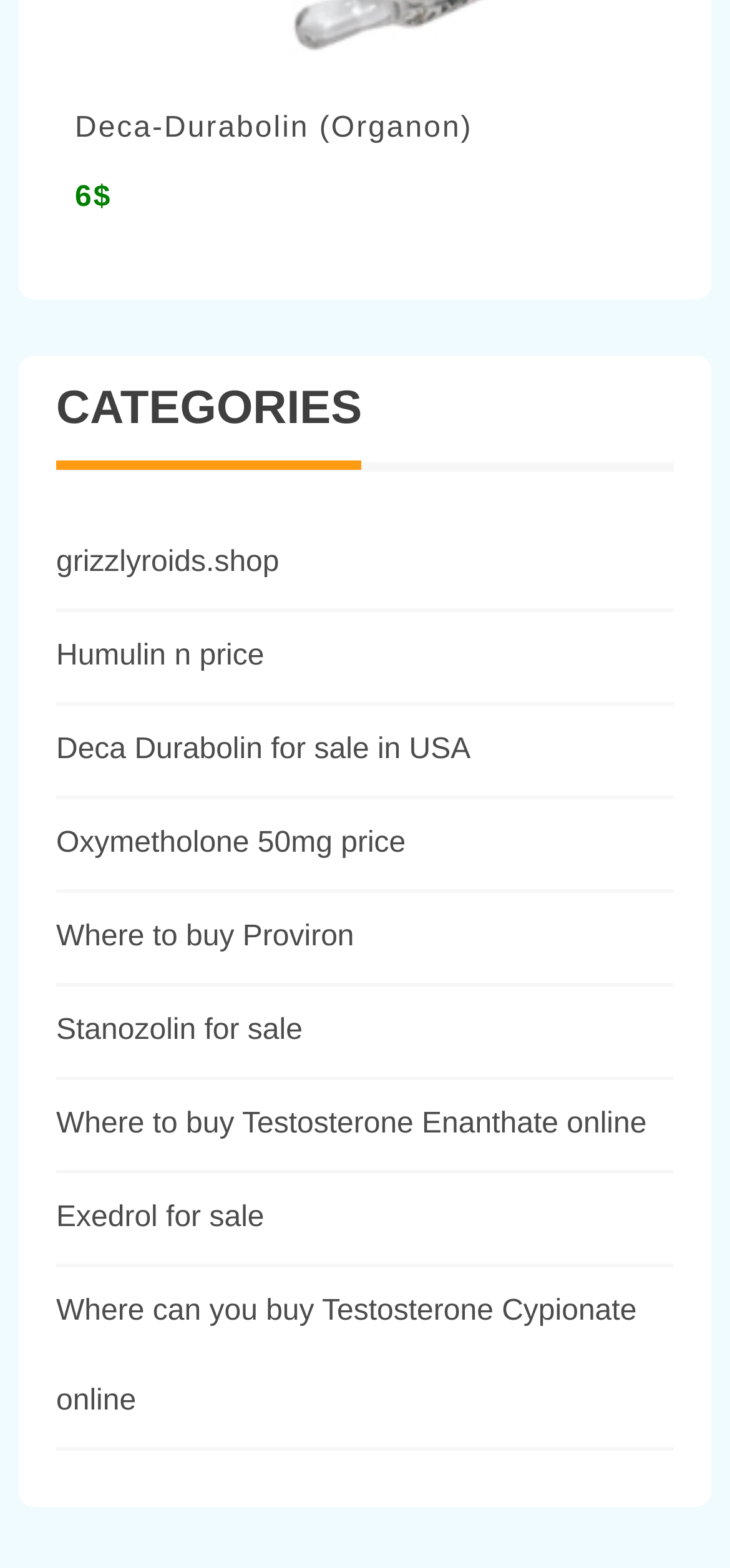Find the bounding box coordinates of the element's region that should be clicked in order to follow the given instruction: "Go to grizzlyroids.shop". The coordinates should consist of four float numbers between 0 and 1, i.e., [left, top, right, bottom].

[0.077, 0.348, 0.382, 0.368]